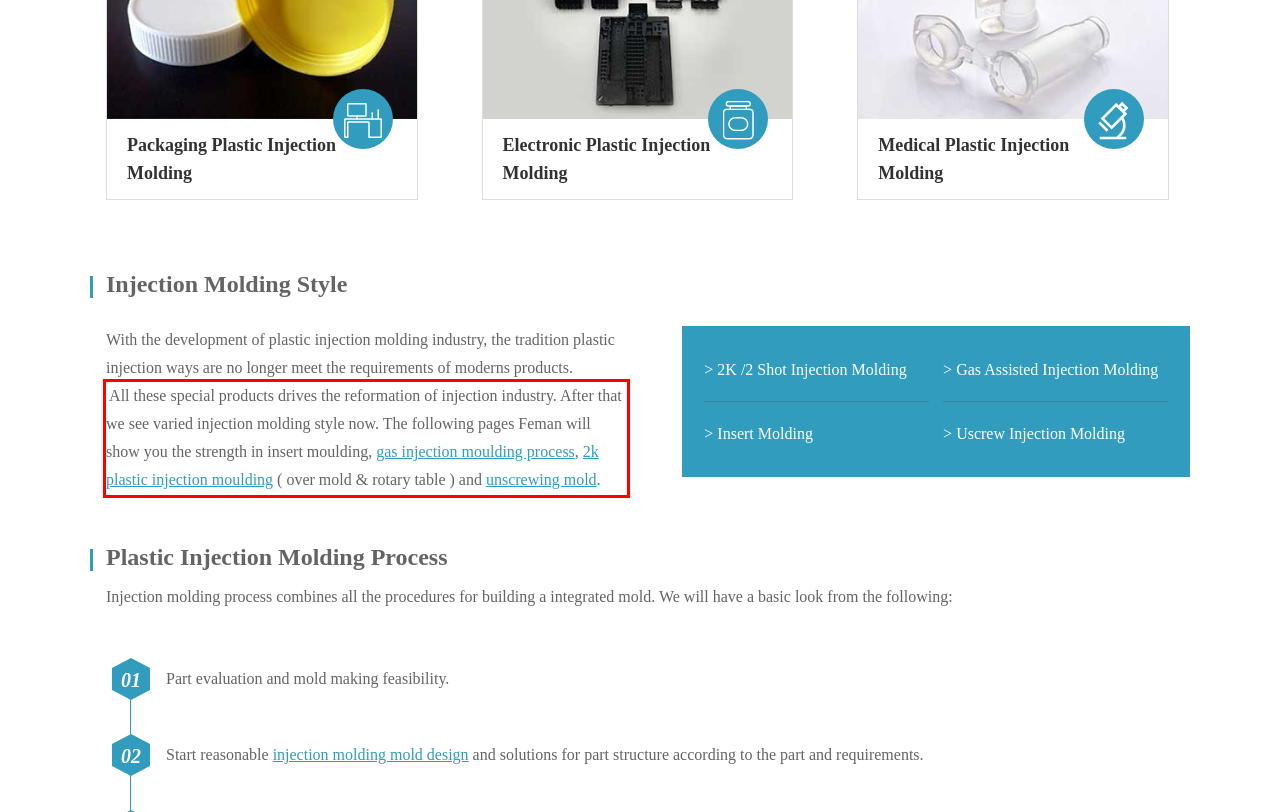Please take the screenshot of the webpage, find the red bounding box, and generate the text content that is within this red bounding box.

All these special products drives the reformation of injection industry. After that we see varied injection molding style now. The following pages Feman will show you the strength in insert moulding, gas injection moulding process, 2k plastic injection moulding ( over mold & rotary table ) and unscrewing mold.